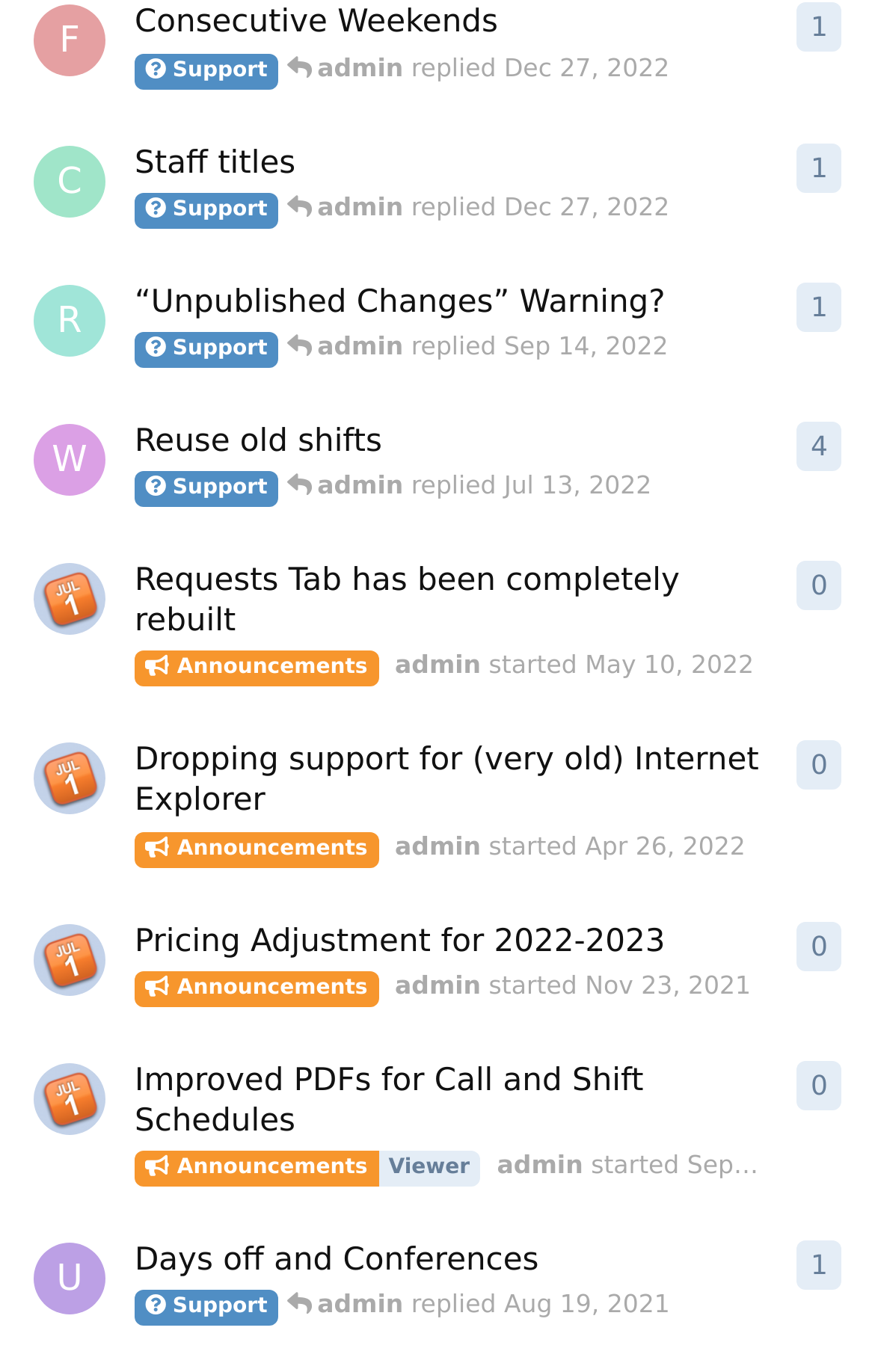Find the bounding box coordinates of the element to click in order to complete this instruction: "Read the 'Staff titles' topic". The bounding box coordinates must be four float numbers between 0 and 1, denoted as [left, top, right, bottom].

[0.154, 0.084, 0.872, 0.186]